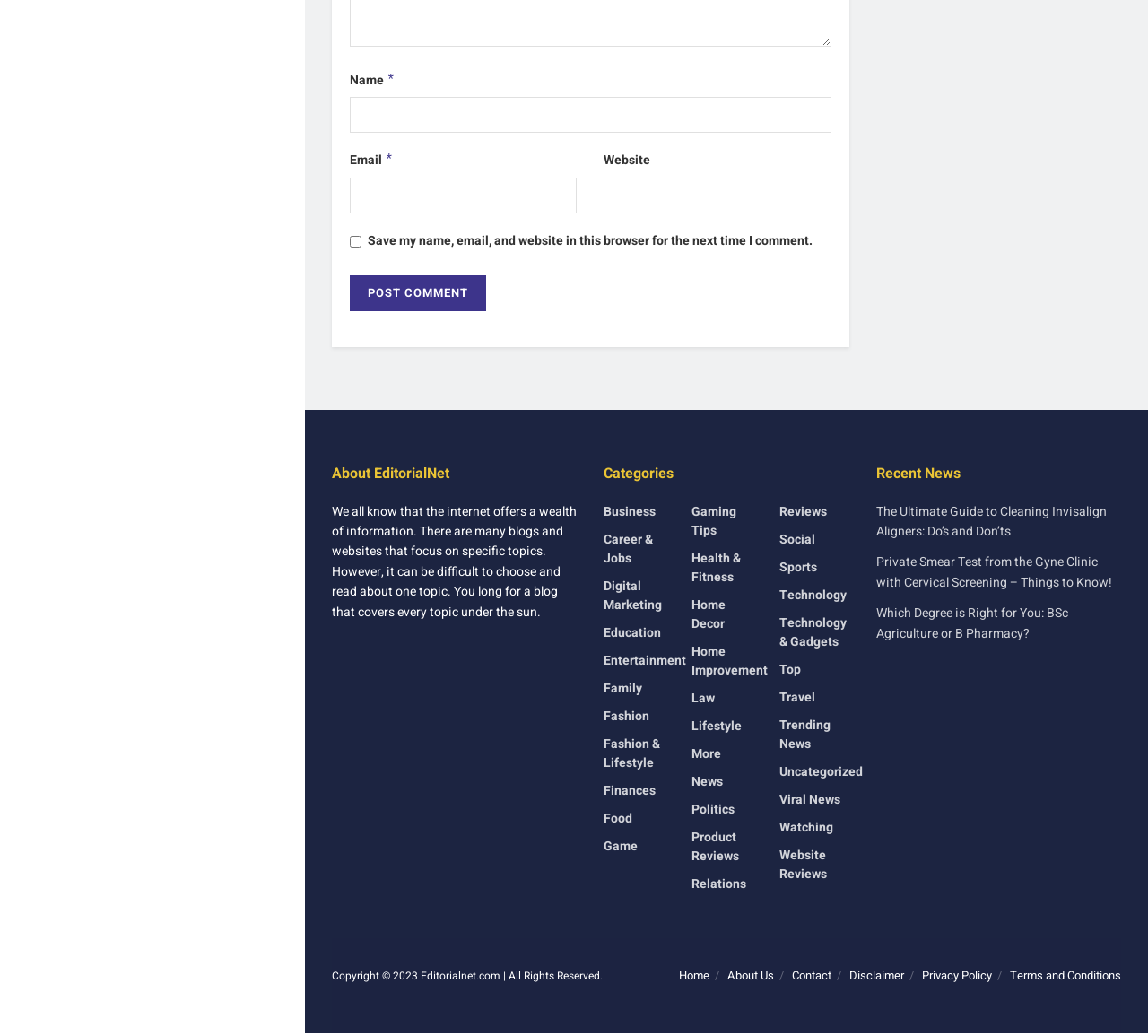Please specify the bounding box coordinates of the clickable region necessary for completing the following instruction: "Read the 'The Ultimate Guide to Cleaning Invisalign Aligners: Do’s and Don’ts' article". The coordinates must consist of four float numbers between 0 and 1, i.e., [left, top, right, bottom].

[0.763, 0.485, 0.964, 0.522]